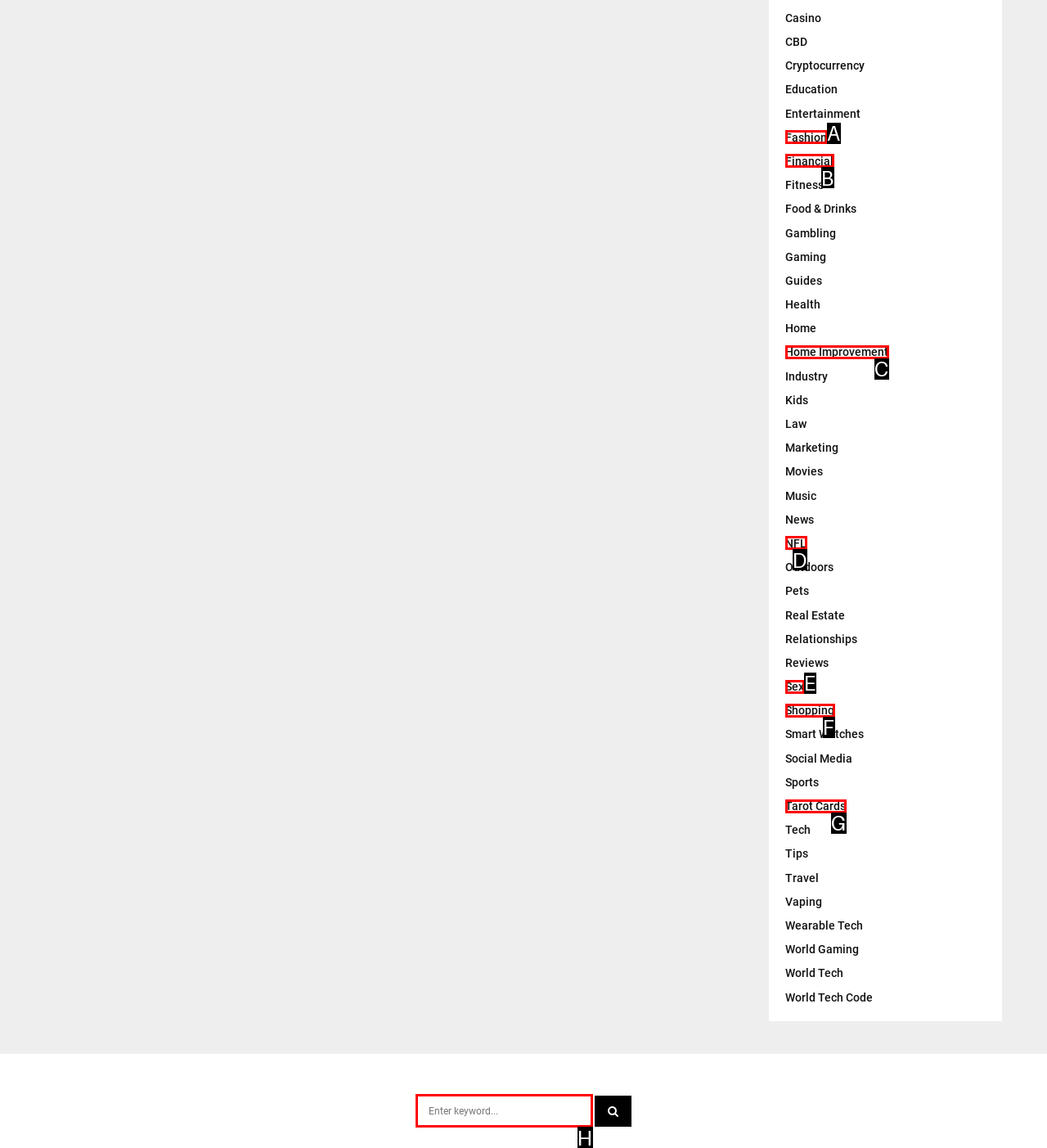Determine the right option to click to perform this task: Go to the Fashion page
Answer with the correct letter from the given choices directly.

A